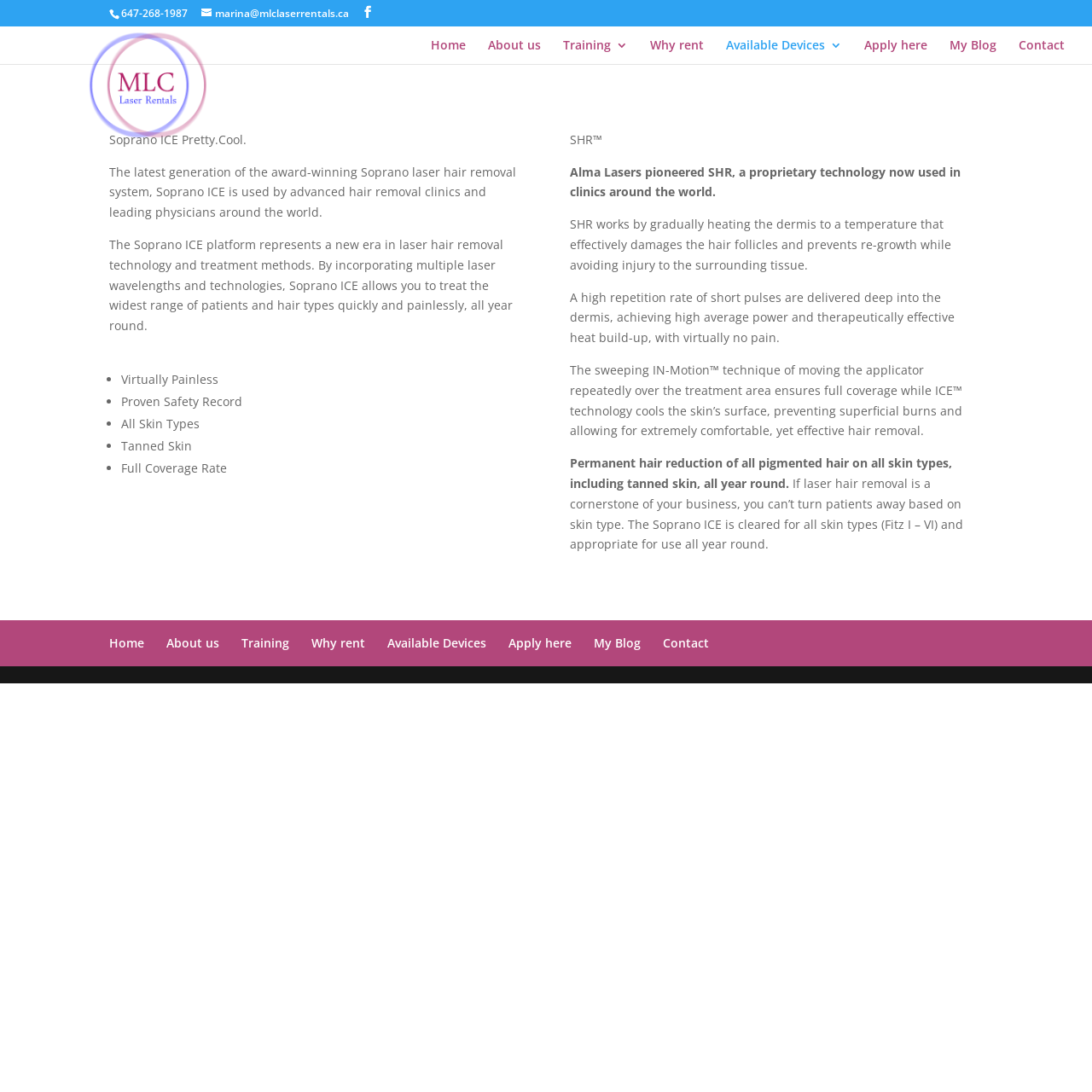Please specify the bounding box coordinates of the region to click in order to perform the following instruction: "Call the phone number".

[0.111, 0.005, 0.174, 0.019]